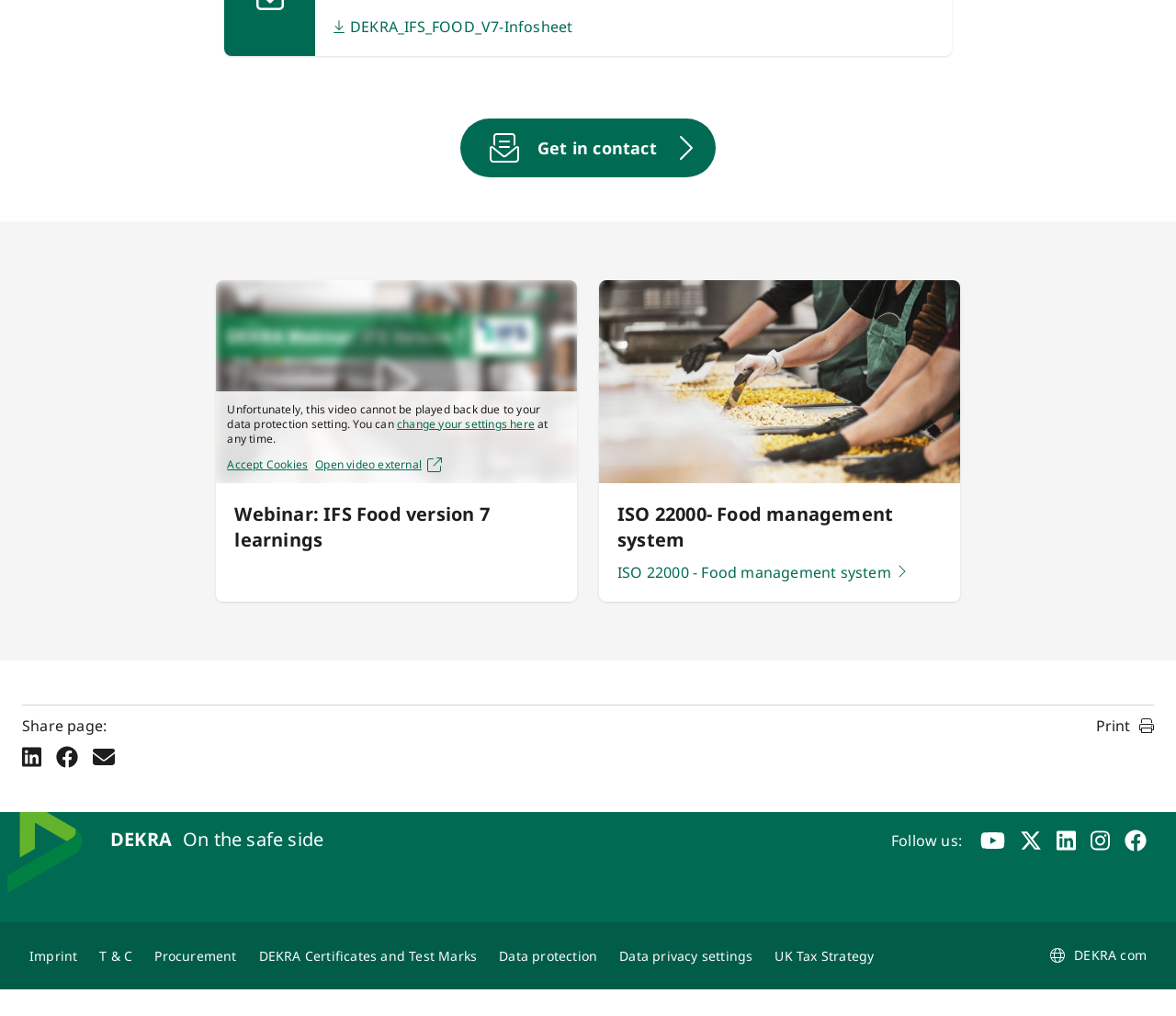Locate the bounding box of the UI element defined by this description: "change your settings here". The coordinates should be given as four float numbers between 0 and 1, formatted as [left, top, right, bottom].

[0.337, 0.41, 0.455, 0.425]